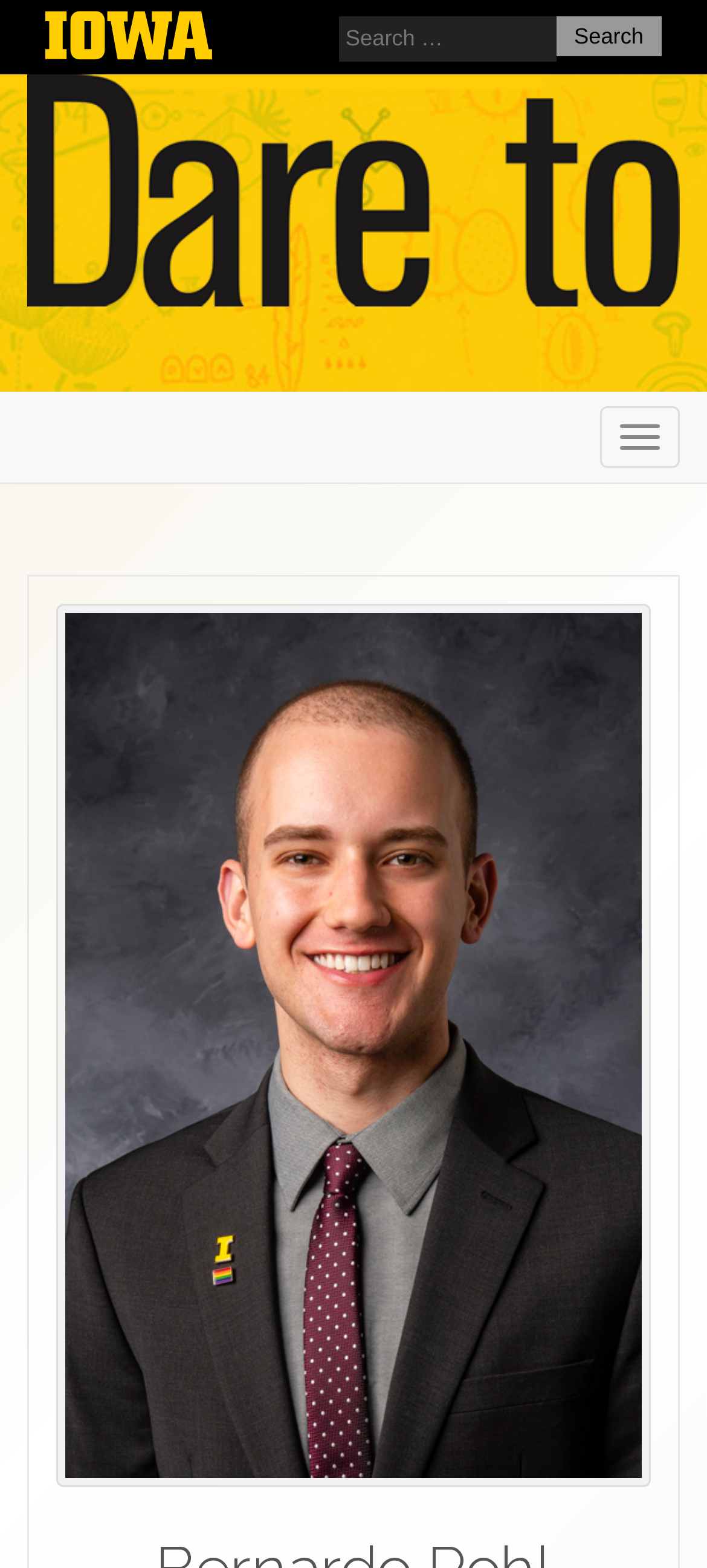Please examine the image and answer the question with a detailed explanation:
What is the theme of the webpage?

I found the answer by analyzing the overall structure and content of the webpage, which includes a university header, a search box, and an image of a person, suggesting an academic theme.